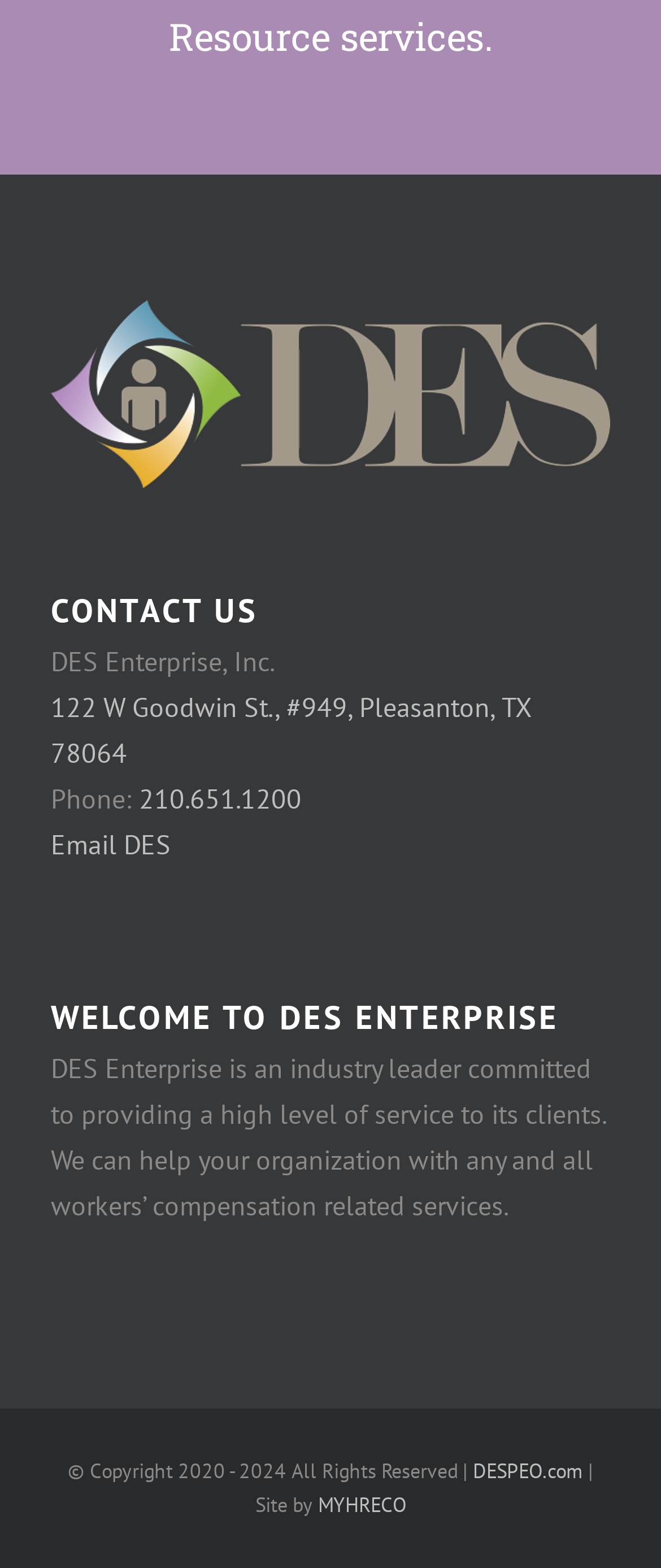Please examine the image and provide a detailed answer to the question: What is the website of the company?

The website of the company can be found in the link element at the bottom of the page, which contains the website URL 'DESPEO.com'.